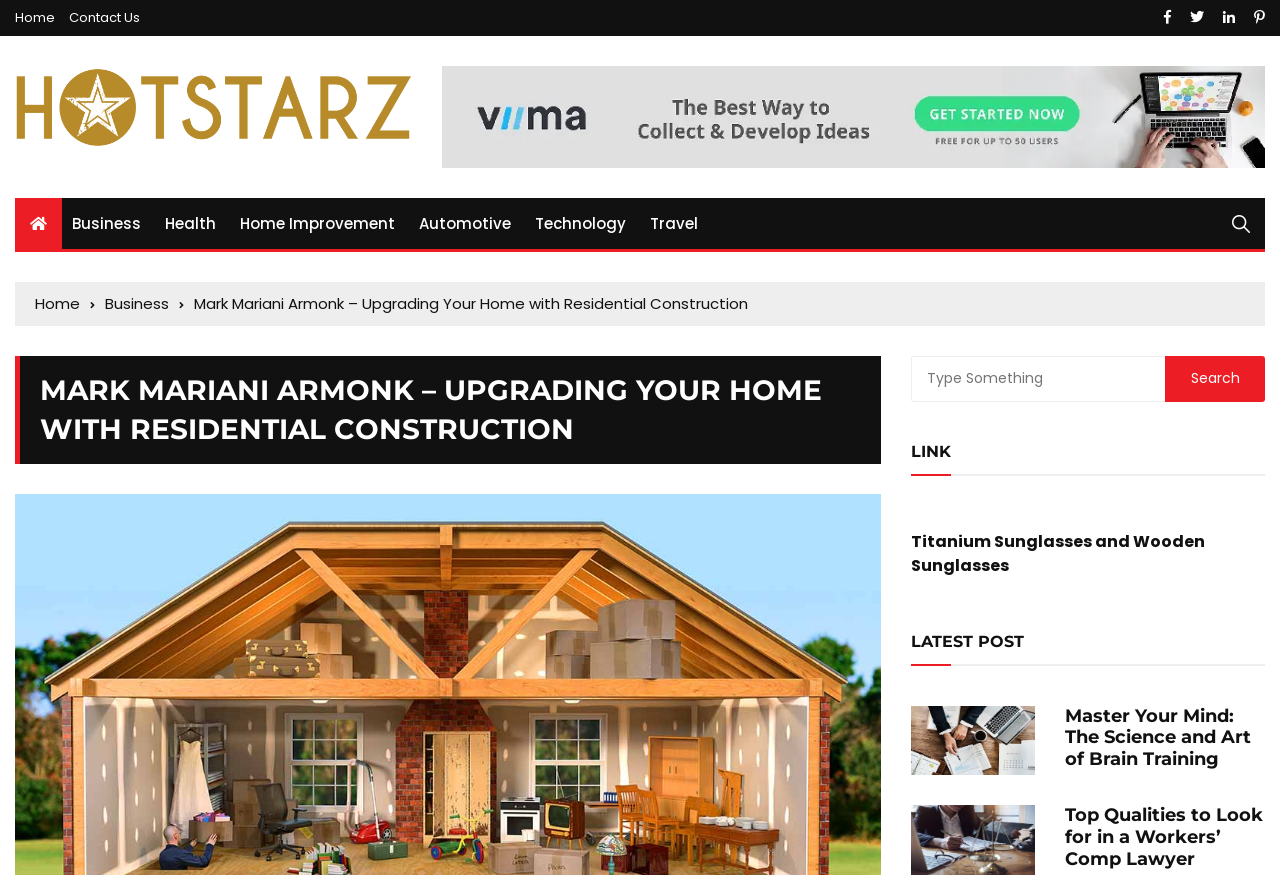Please identify the bounding box coordinates of where to click in order to follow the instruction: "Read the latest post".

[0.712, 0.806, 0.988, 0.886]